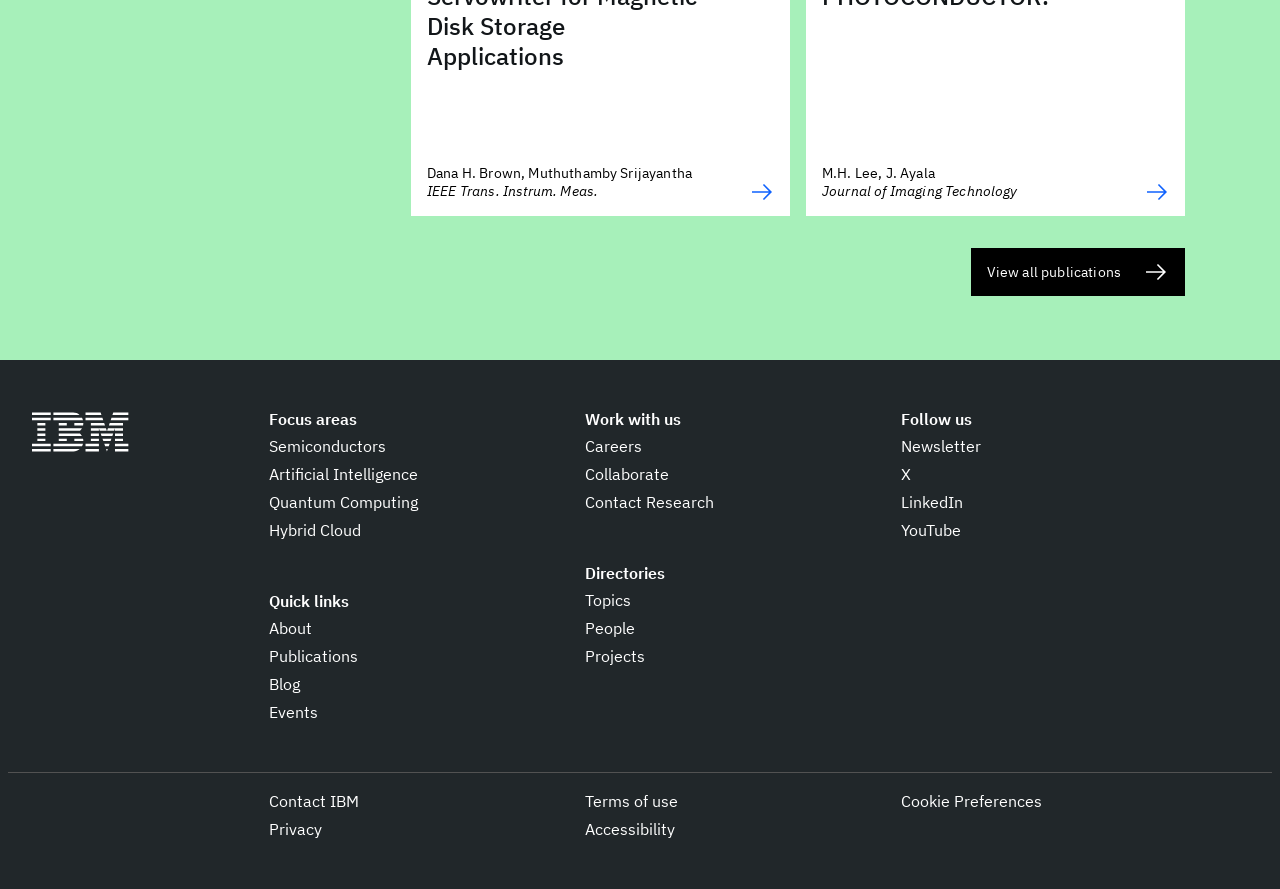Please determine the bounding box of the UI element that matches this description: Quantum Computing. The coordinates should be given as (top-left x, top-left y, bottom-right x, bottom-right y), with all values between 0 and 1.

[0.21, 0.551, 0.327, 0.578]